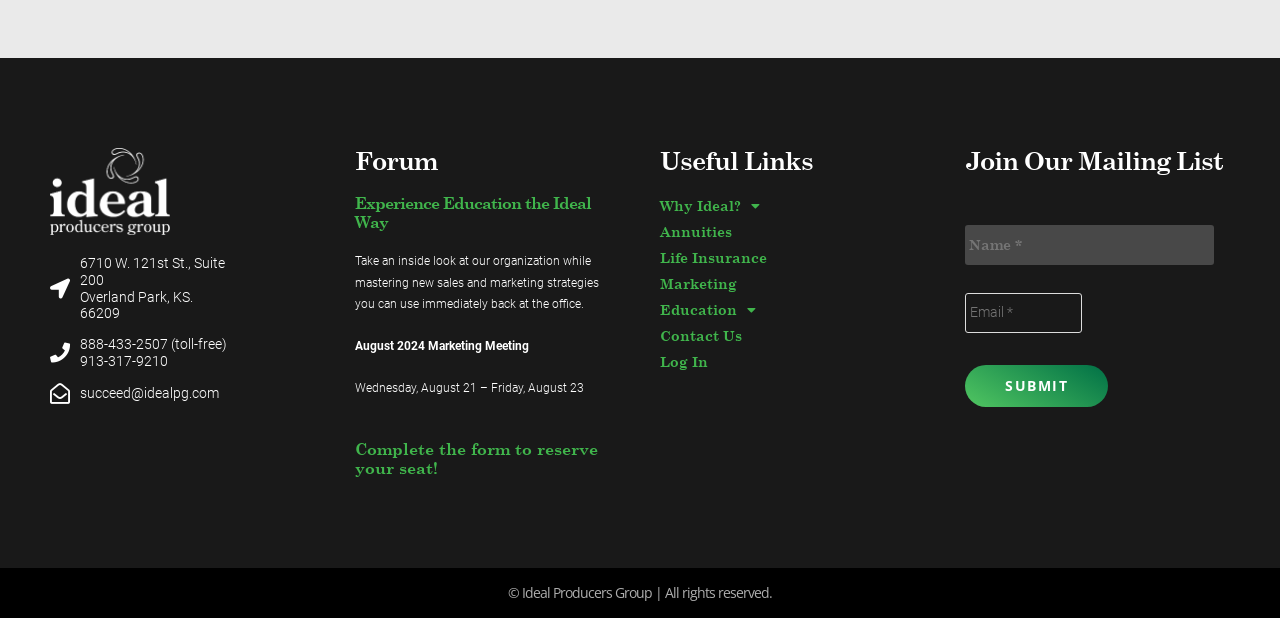Identify the bounding box for the element characterized by the following description: "succeed@idealpg.com".

[0.039, 0.621, 0.184, 0.653]